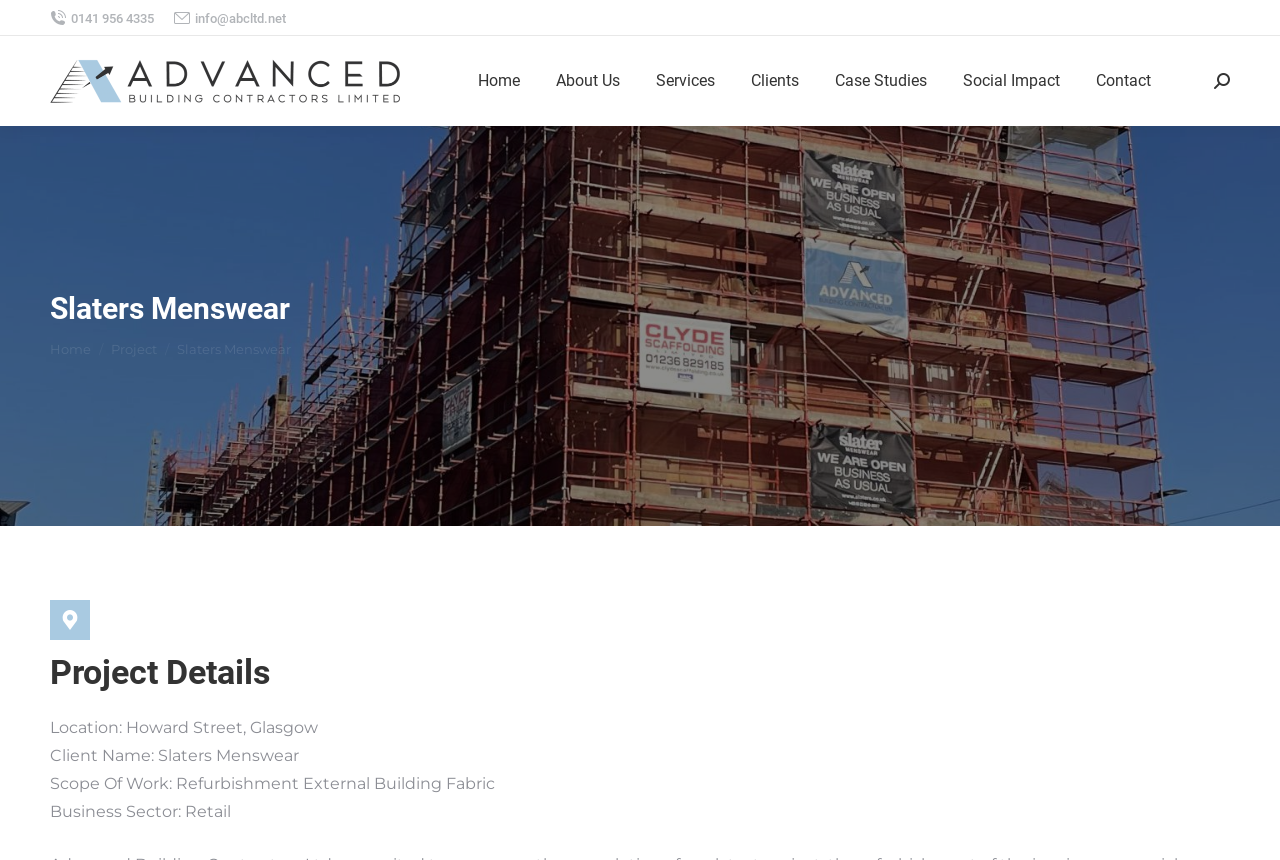Pinpoint the bounding box coordinates for the area that should be clicked to perform the following instruction: "Go to the home page".

[0.37, 0.063, 0.409, 0.126]